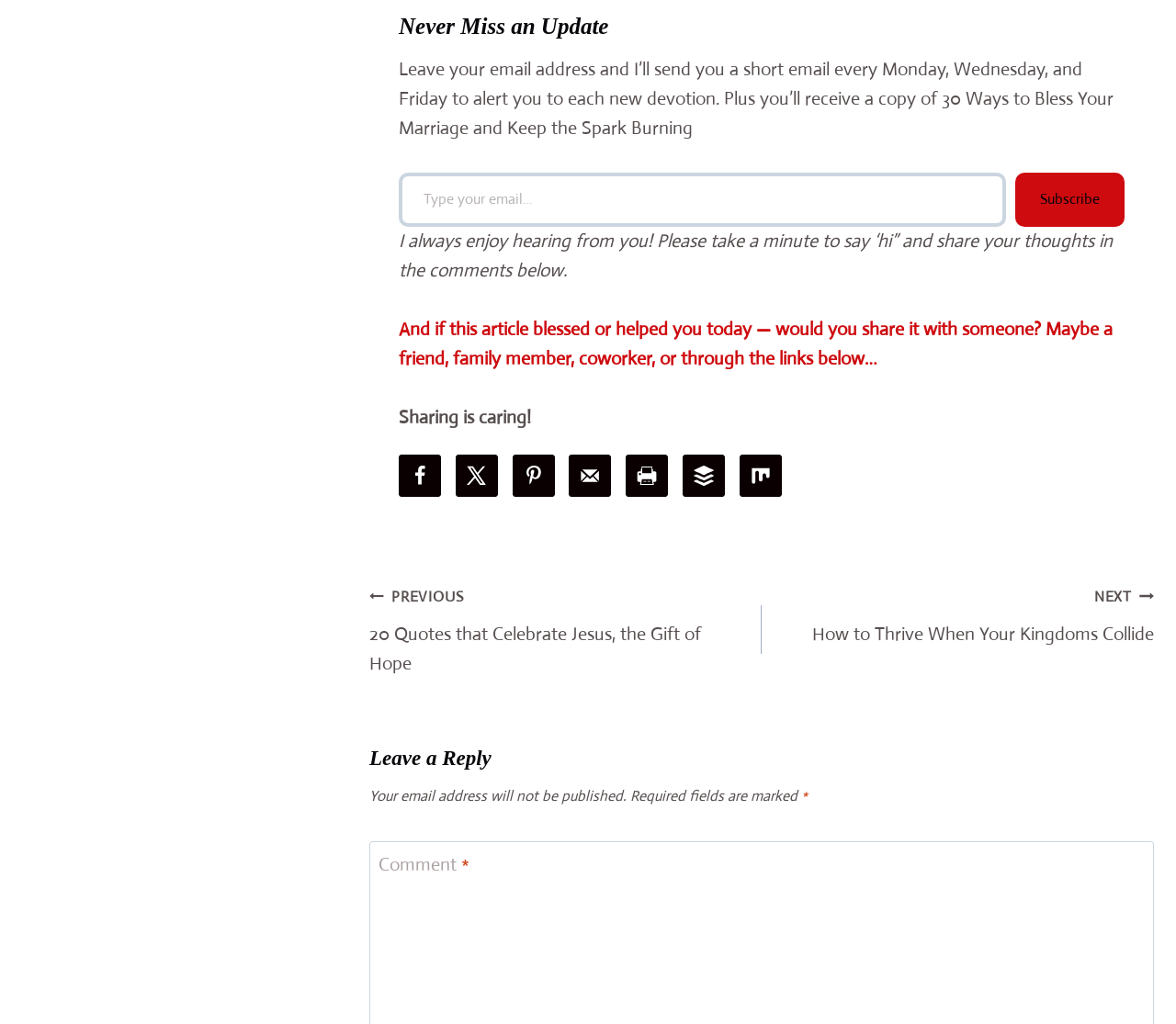What is the call-to-action for the email subscription?
Please answer the question as detailed as possible.

The call-to-action for the email subscription is the 'Subscribe' button, which is located below the email input field and is intended to submit the user's email address for subscription.